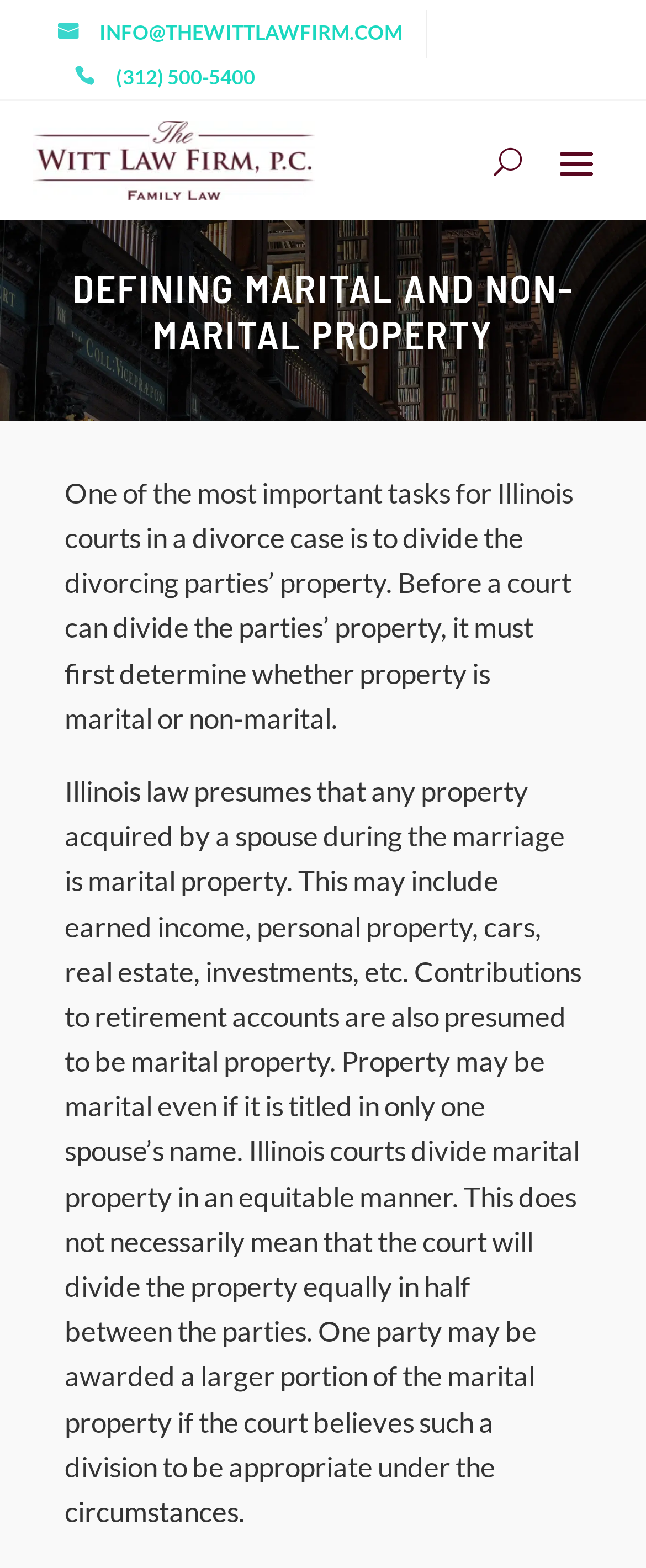Elaborate on the information and visuals displayed on the webpage.

The webpage is about defining marital and non-marital property in Illinois divorce cases, specifically discussing how courts divide property between divorcing parties. 

At the top left of the page, there is a logo of "The Witt Law Firm, P.C." which is also a clickable link. To the right of the logo, there are two links: "INFO@THEWITTLAWFIRM.COM" and "(312) 500-5400", which are likely contact information for the law firm. 

Below the logo and contact links, there is a heading "DEFINING MARITAL AND NON-MARITAL PROPERTY" in a prominent position. 

Under the heading, there is a paragraph of text that explains the importance of dividing property in a divorce case and how Illinois courts determine whether property is marital or non-marital. 

Following this paragraph, there is another block of text that elaborates on the presumption of marital property in Illinois law, including examples of what may be considered marital property, and how courts divide it in an equitable manner. 

On the right side of the page, near the top, there is a button labeled "U", but its purpose is unclear.